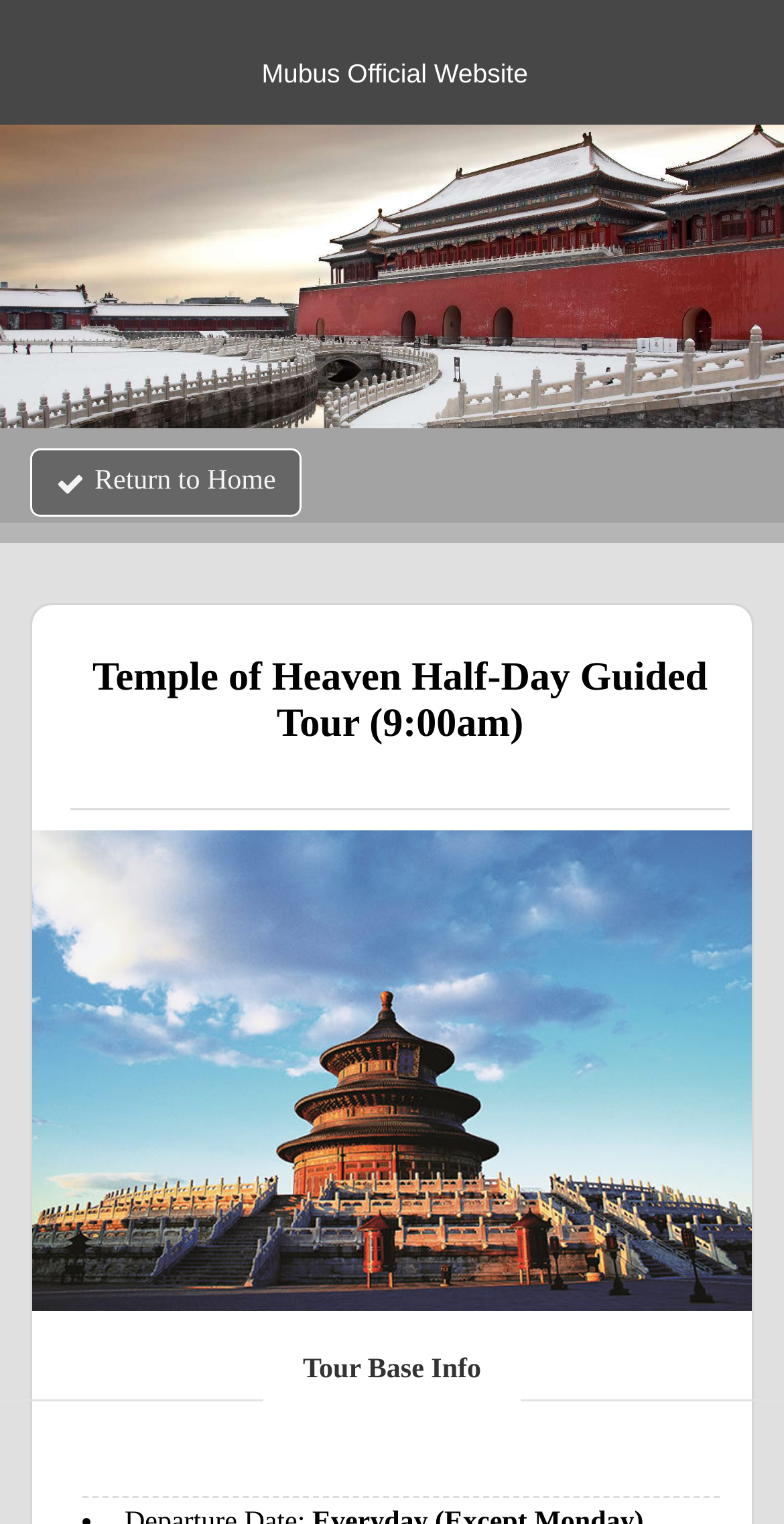What type of content is displayed below the 'Tour Base Info' section?
Using the visual information, answer the question in a single word or phrase.

Image